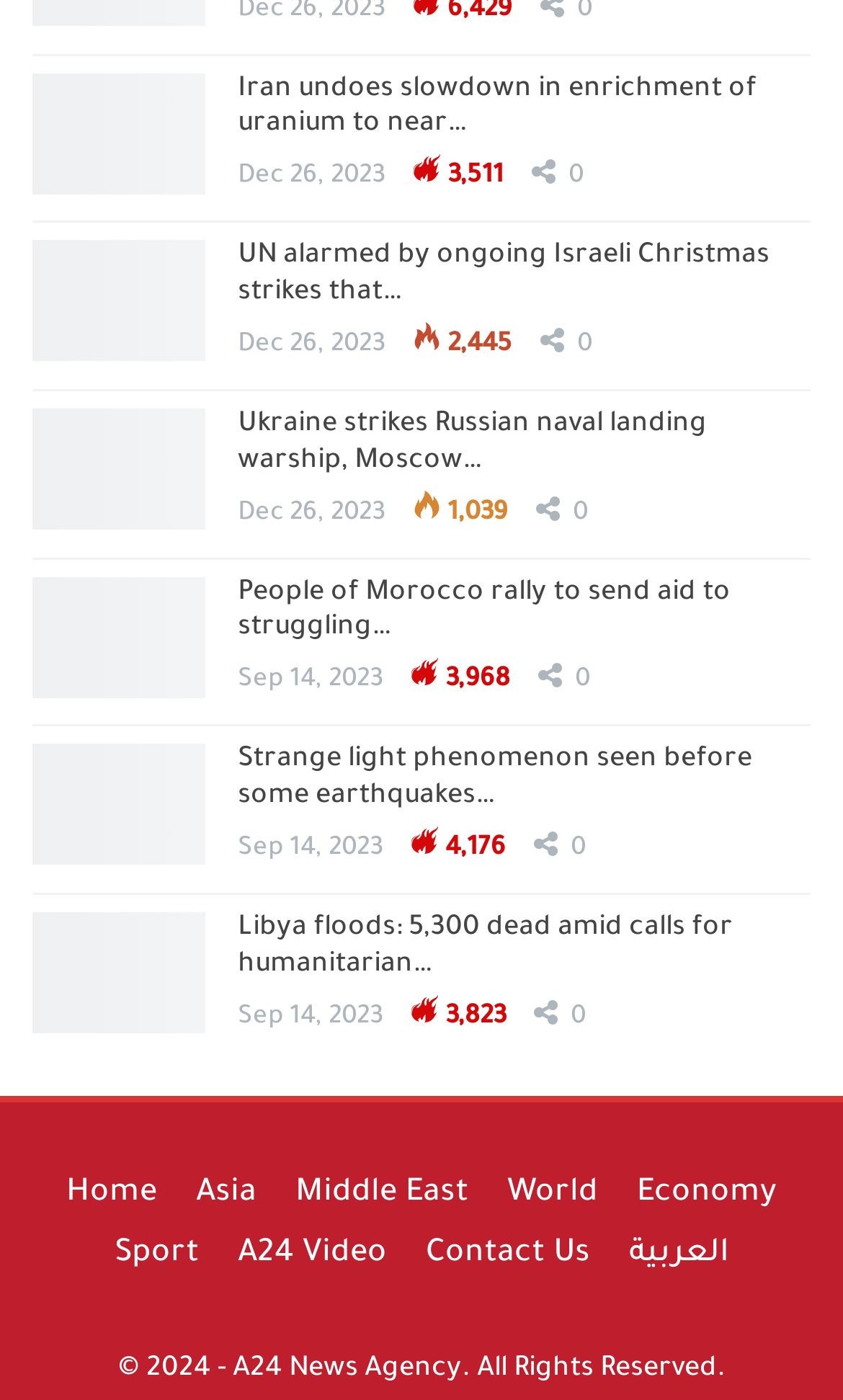How many views does the news about Ukraine striking Russian naval warship have?
Give a detailed explanation using the information visible in the image.

I found the answer by looking at the StaticText element associated with the link 'Ukraine strikes Russian naval landing warship, Moscow admits damage', which has a bounding box coordinate of [0.531, 0.358, 0.603, 0.378]. The StaticText element has the text '1,039'.